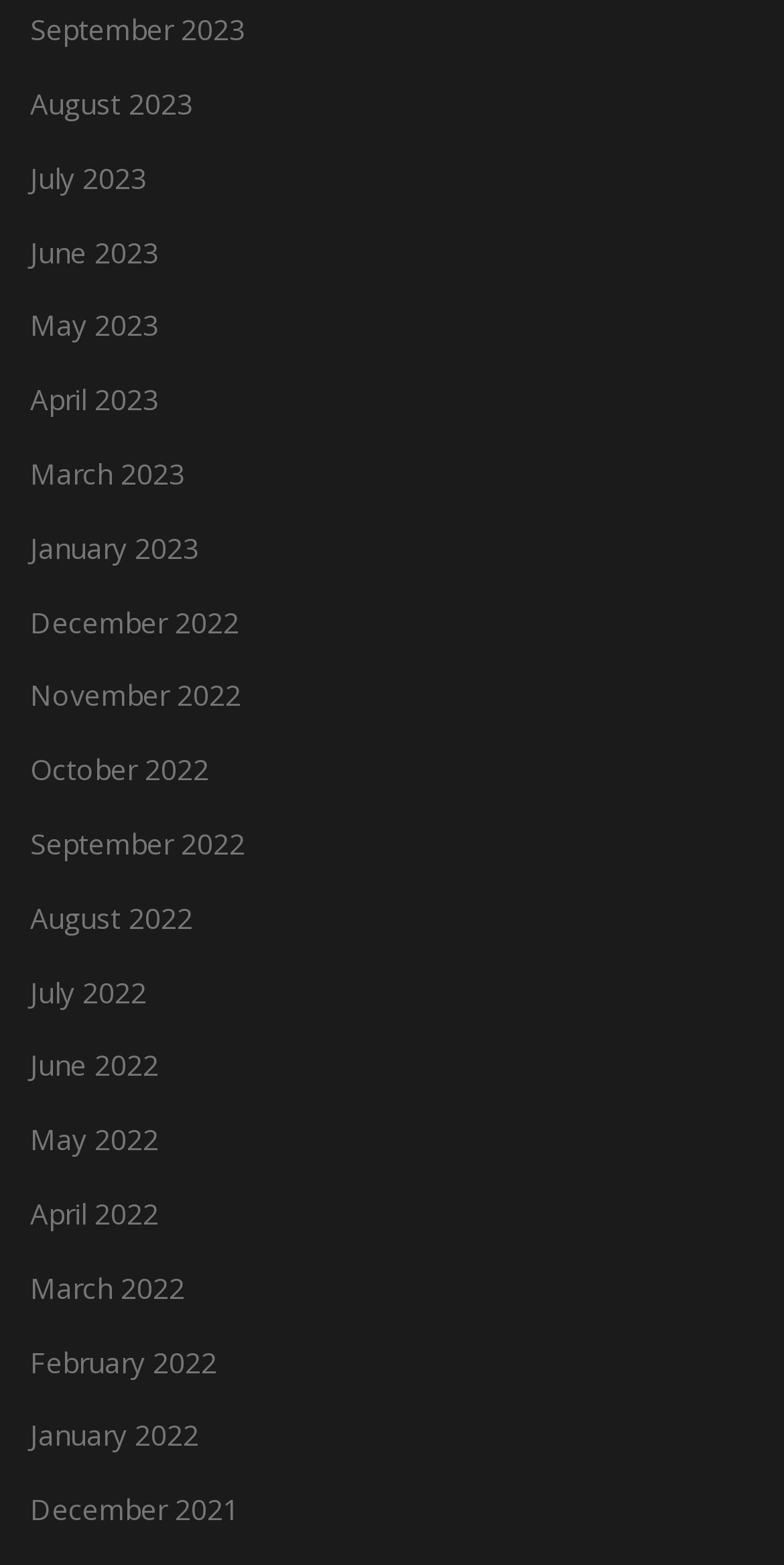Determine the bounding box coordinates of the target area to click to execute the following instruction: "view August 2022."

[0.038, 0.574, 0.246, 0.598]